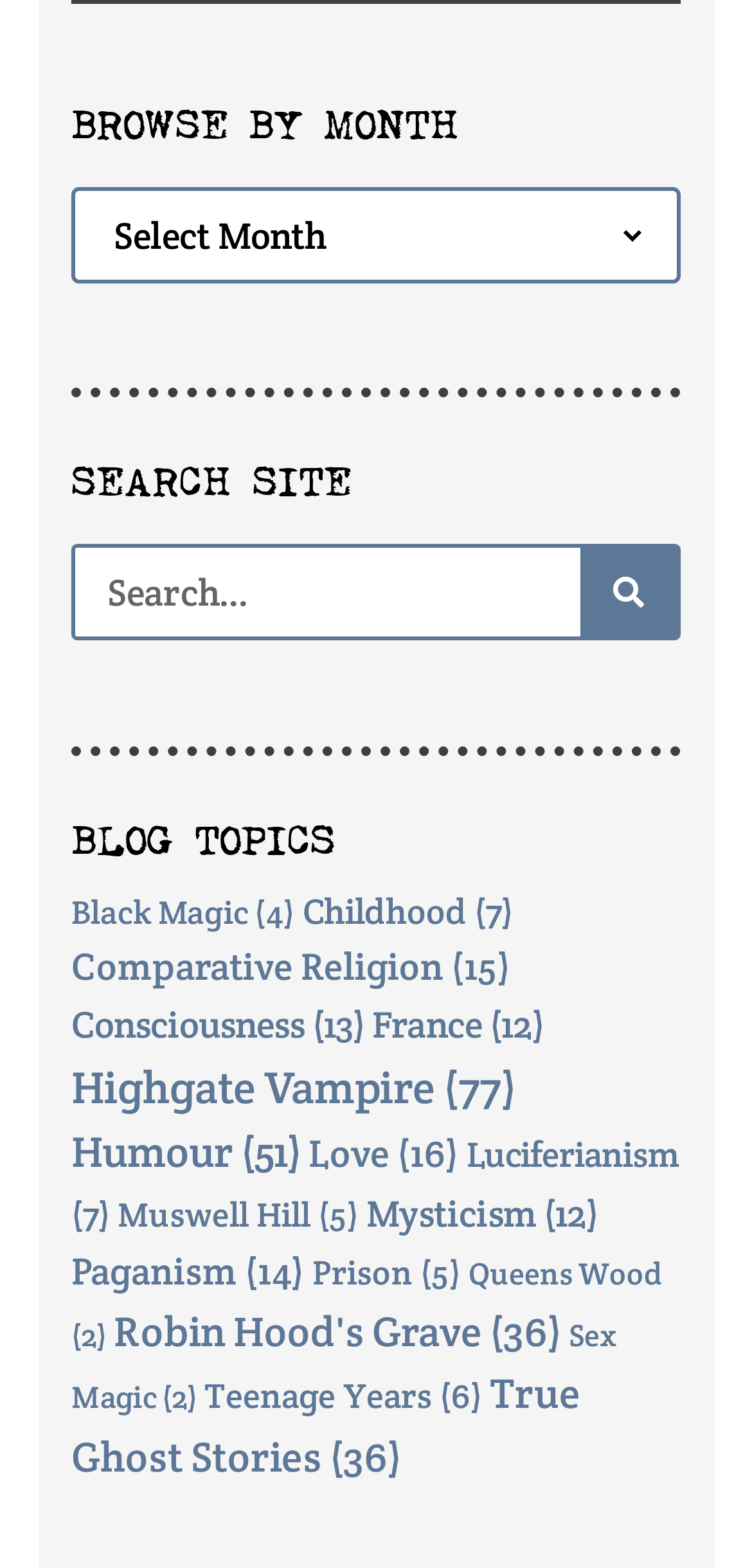Find the bounding box coordinates of the clickable area that will achieve the following instruction: "Click the Riverside Weddings logo".

None